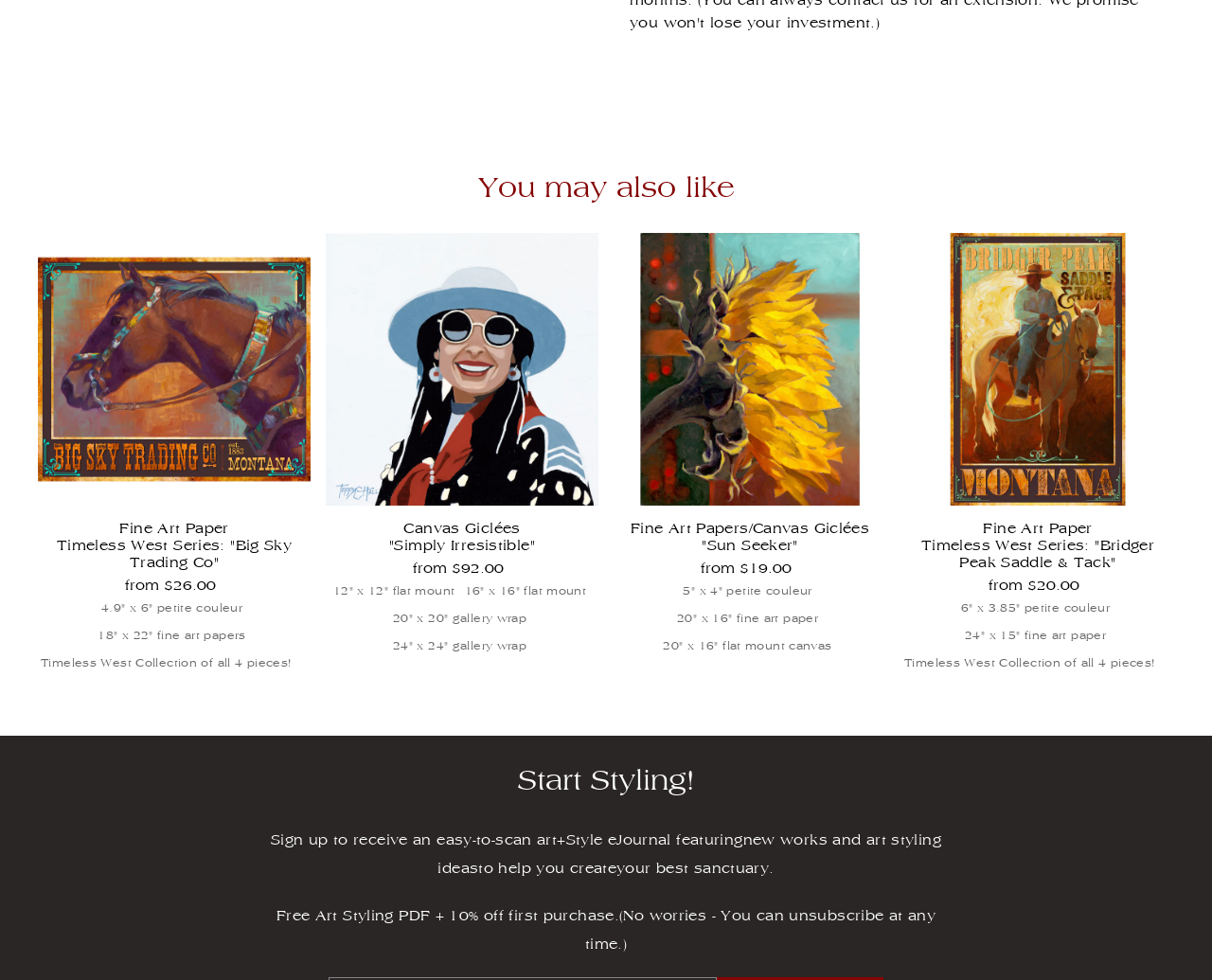Please determine the bounding box coordinates for the element with the description: "alt="if i had a column"".

None